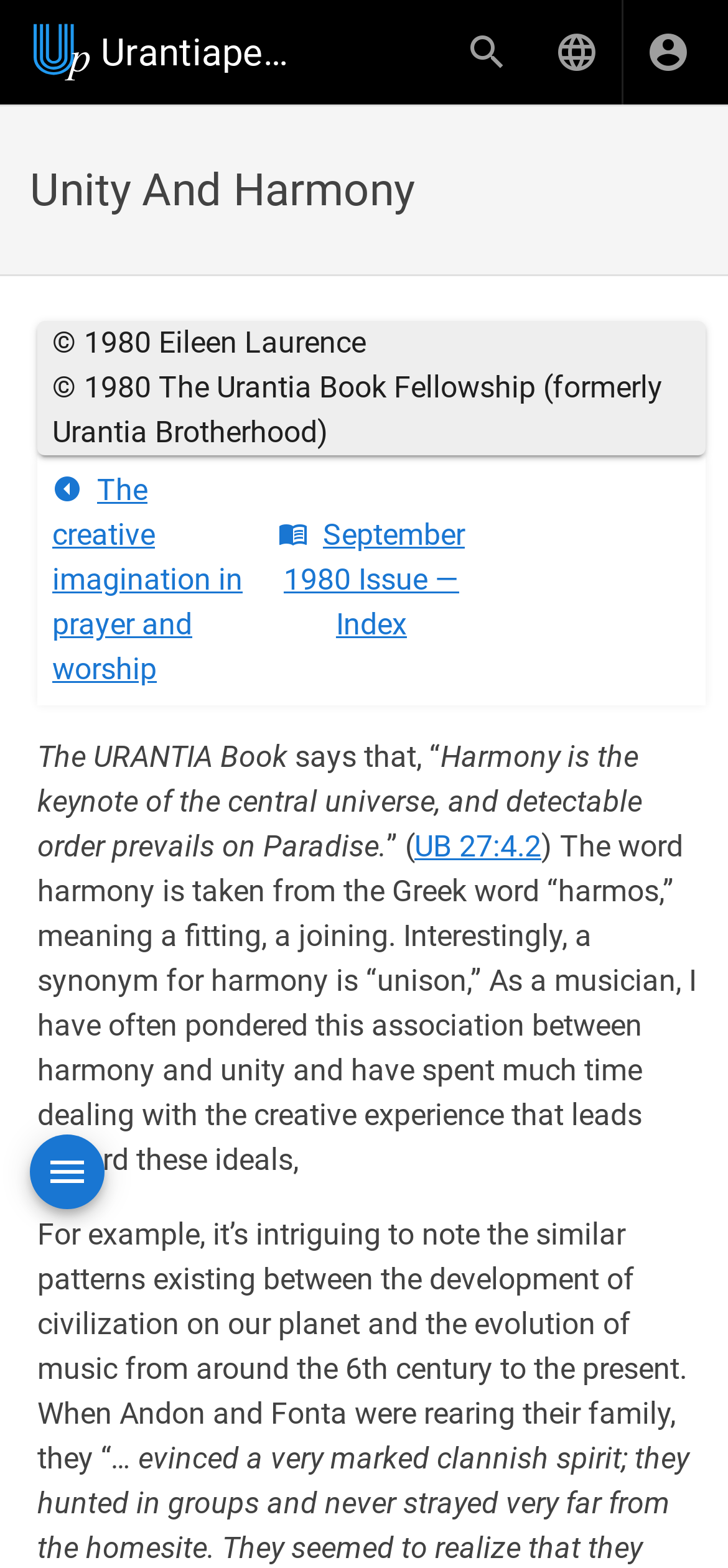Who are the parents mentioned in the webpage?
Relying on the image, give a concise answer in one word or a brief phrase.

Andon and Fonta